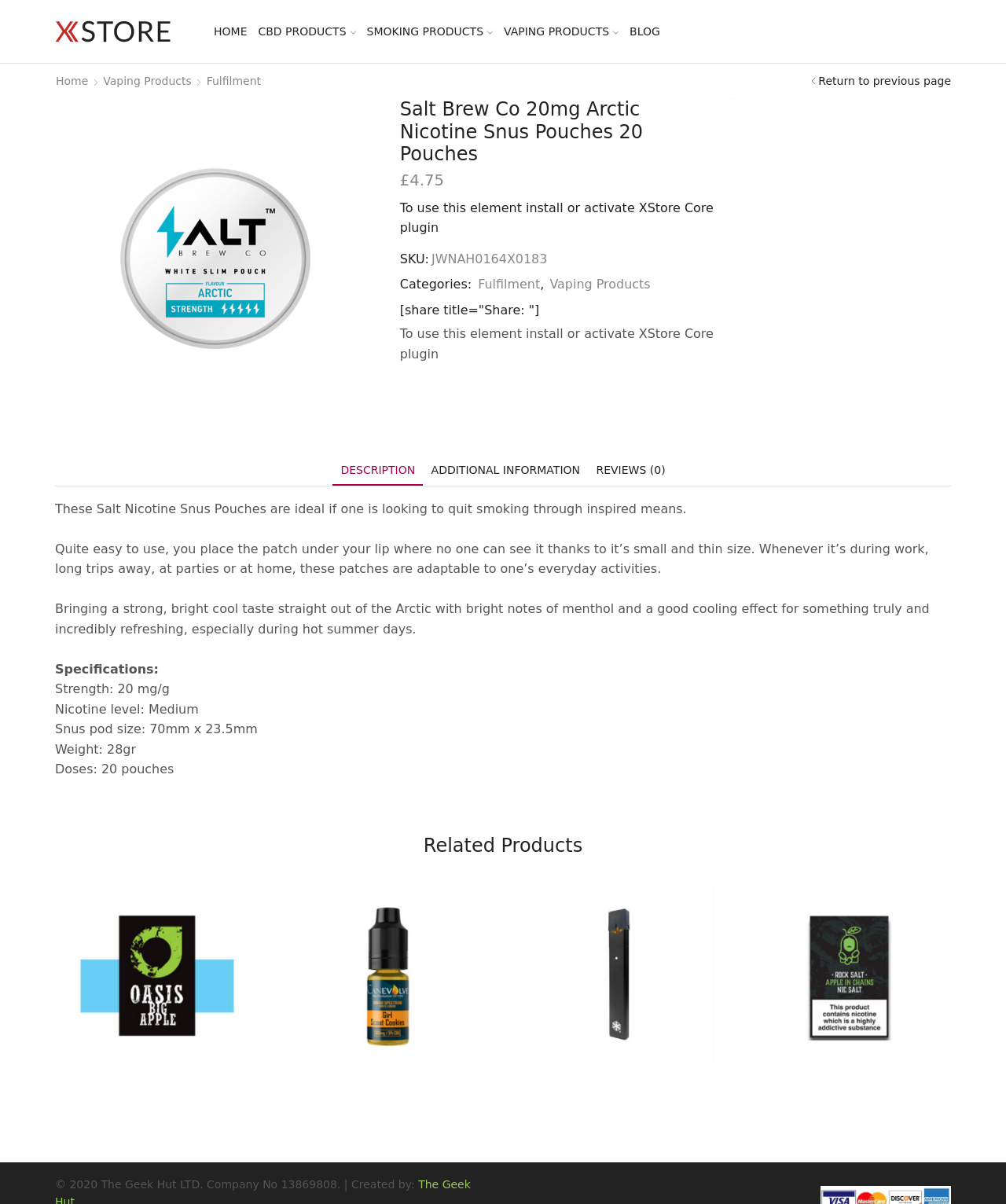Indicate the bounding box coordinates of the element that must be clicked to execute the instruction: "Click the Wallpapers button". The coordinates should be given as four float numbers between 0 and 1, i.e., [left, top, right, bottom].

None